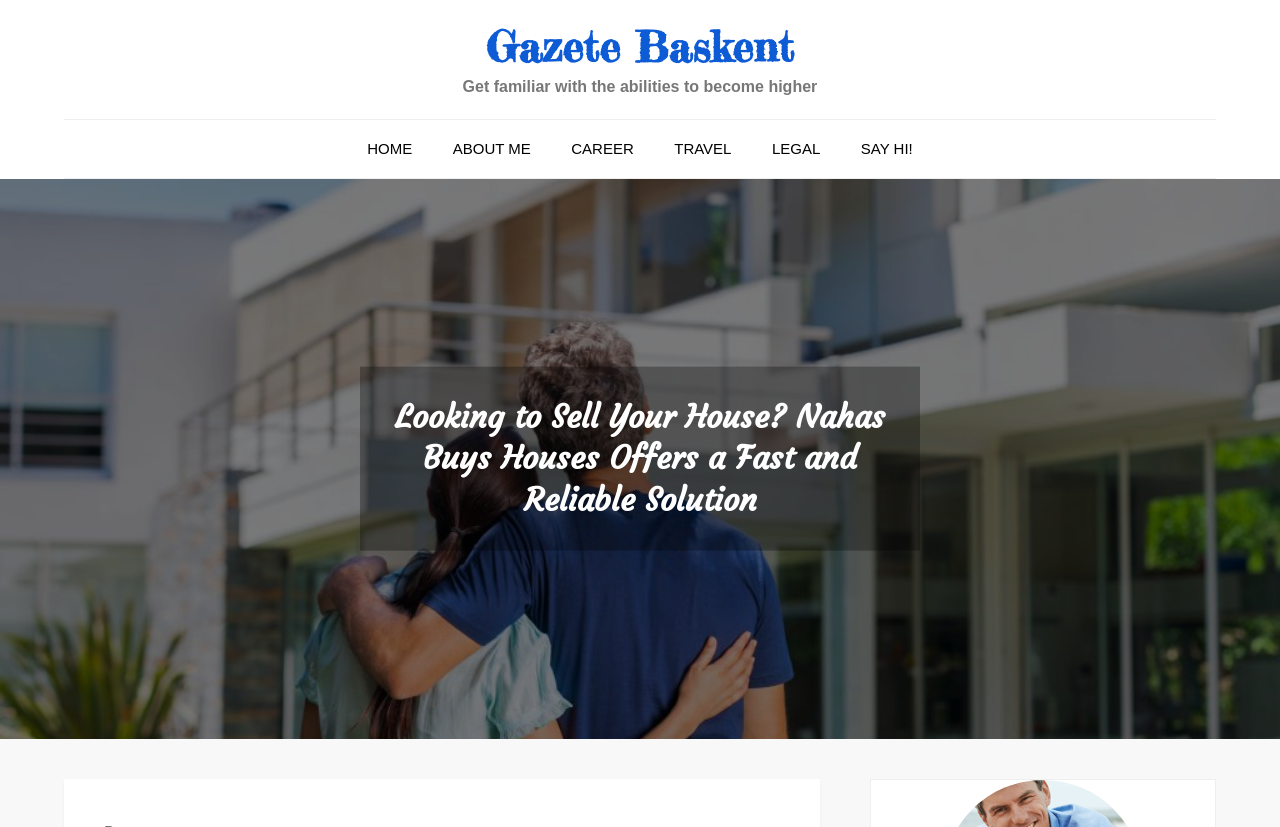What is the name of the website?
Based on the visual details in the image, please answer the question thoroughly.

The name of the website can be found in the heading element at the top of the page, which is 'Gazete Baskent'. This is also confirmed by the link with the same text next to it.